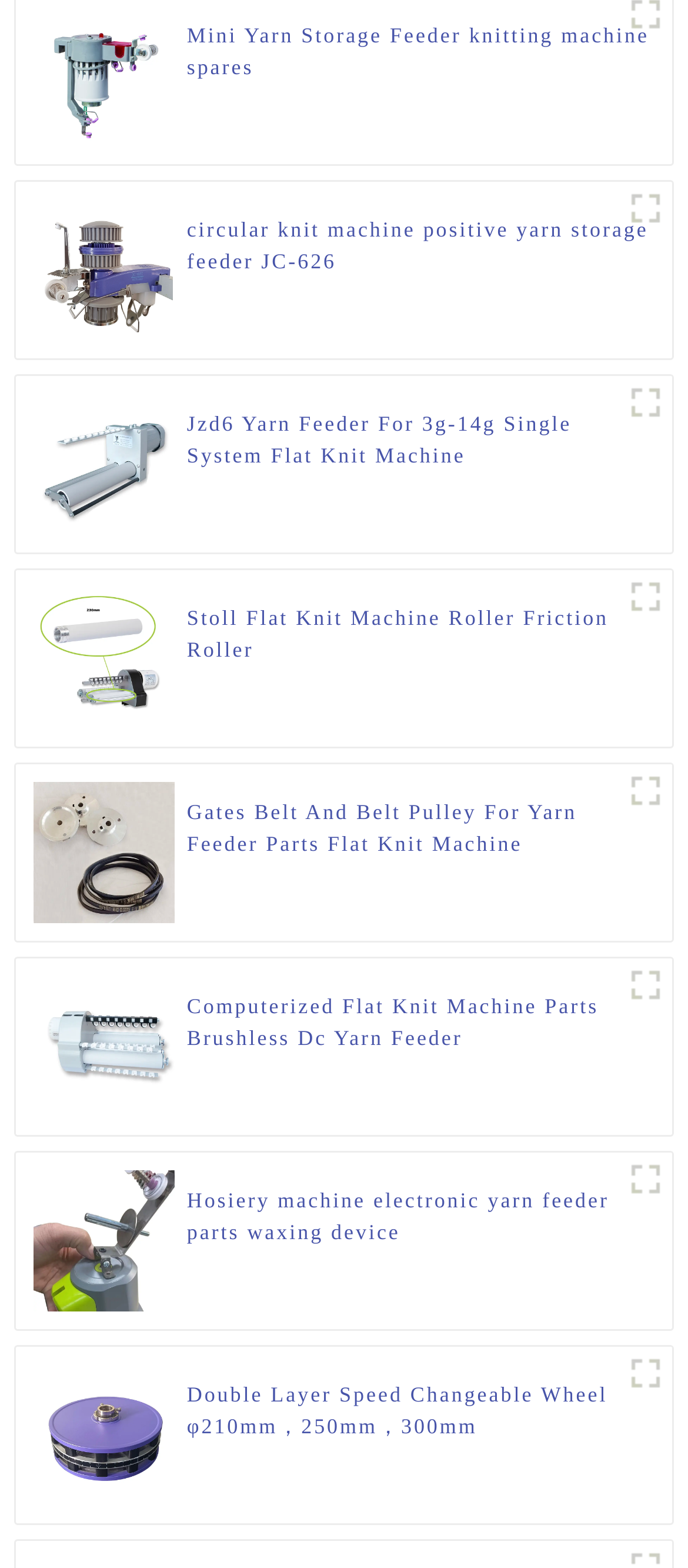Extract the bounding box coordinates for the HTML element that matches this description: "title="a (1)"". The coordinates should be four float numbers between 0 and 1, i.e., [left, top, right, bottom].

[0.9, 0.858, 0.977, 0.892]